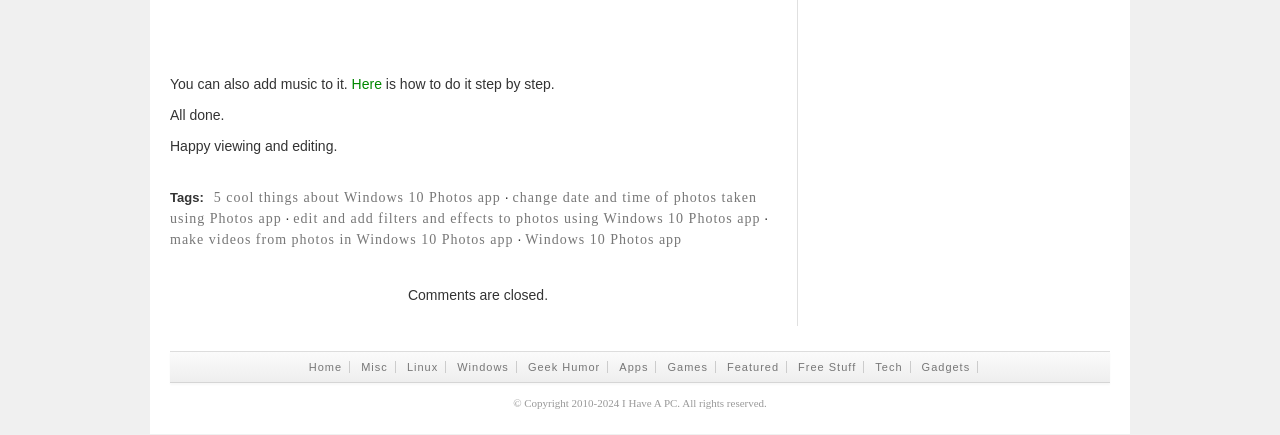How many social media sharing options are available?
Can you provide an in-depth and detailed response to the question?

There are three social media sharing options available, which are Facebook, Twitter, and an error icon, indicated by the links 'fb-share-icon', 'Tweet', and 'error' respectively, along with their corresponding images.